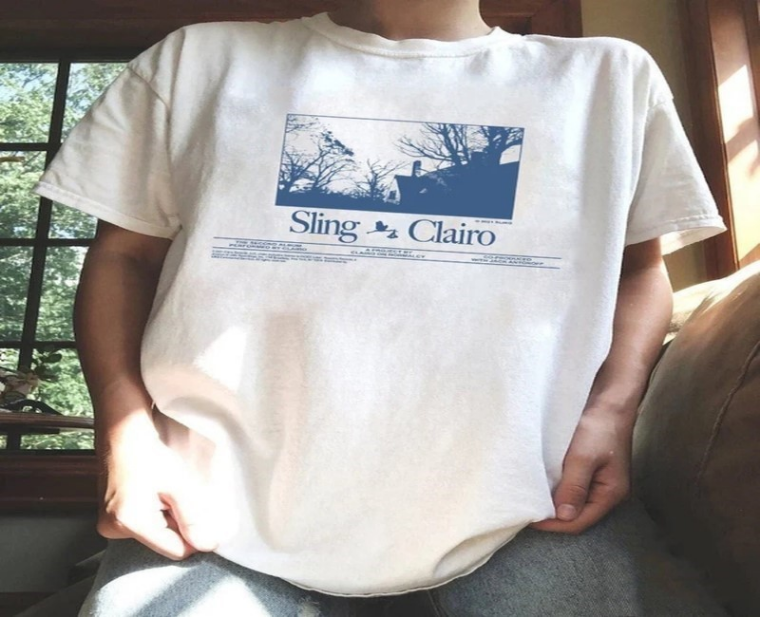Present an elaborate depiction of the scene captured in the image.

The image showcases a fashionable individual wearing a light-colored oversized t-shirt featuring a unique graphic design. The design prominently includes the text "Sling Clairo" along with a stylized blue illustration of leafless trees, evoking a serene and artistic vibe. The photo captures the person standing in front of a window that allows natural light to flood the scene, creating a warm ambiance. The background displays a cozy interior, suggesting a homey atmosphere. This image is part of Clairo's official merchandise, featured in the updated collection highlighted in "Clairo's Vault." The shirt effectively reflects the artist's aesthetic, blending comfort with a distinct creative touch.